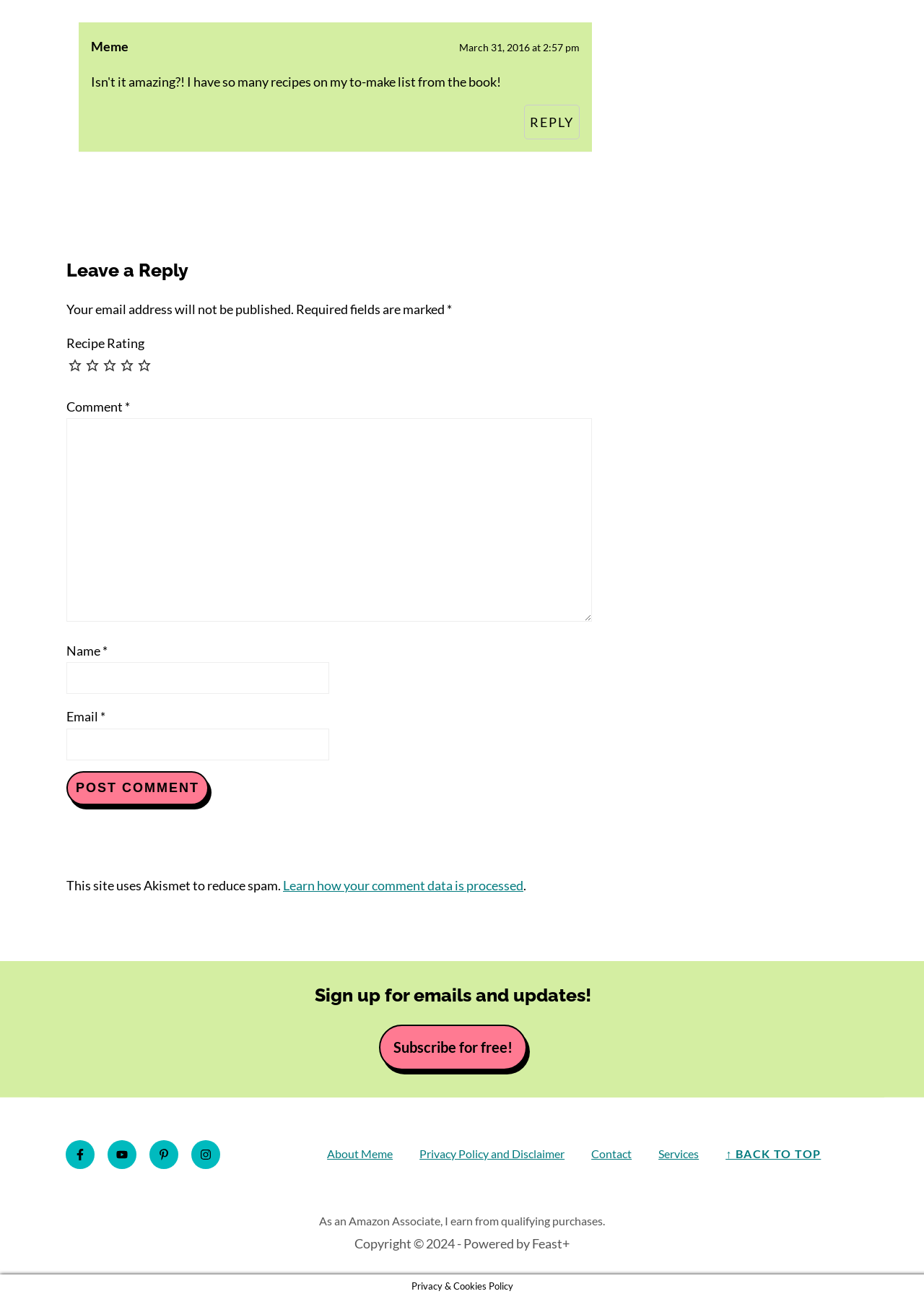What is the copyright year mentioned at the bottom of the webpage?
Please describe in detail the information shown in the image to answer the question.

The copyright year mentioned at the bottom of the webpage is 2024 as indicated by the StaticText element with the text 'Copyright © 2024 - Powered by Feast+'.